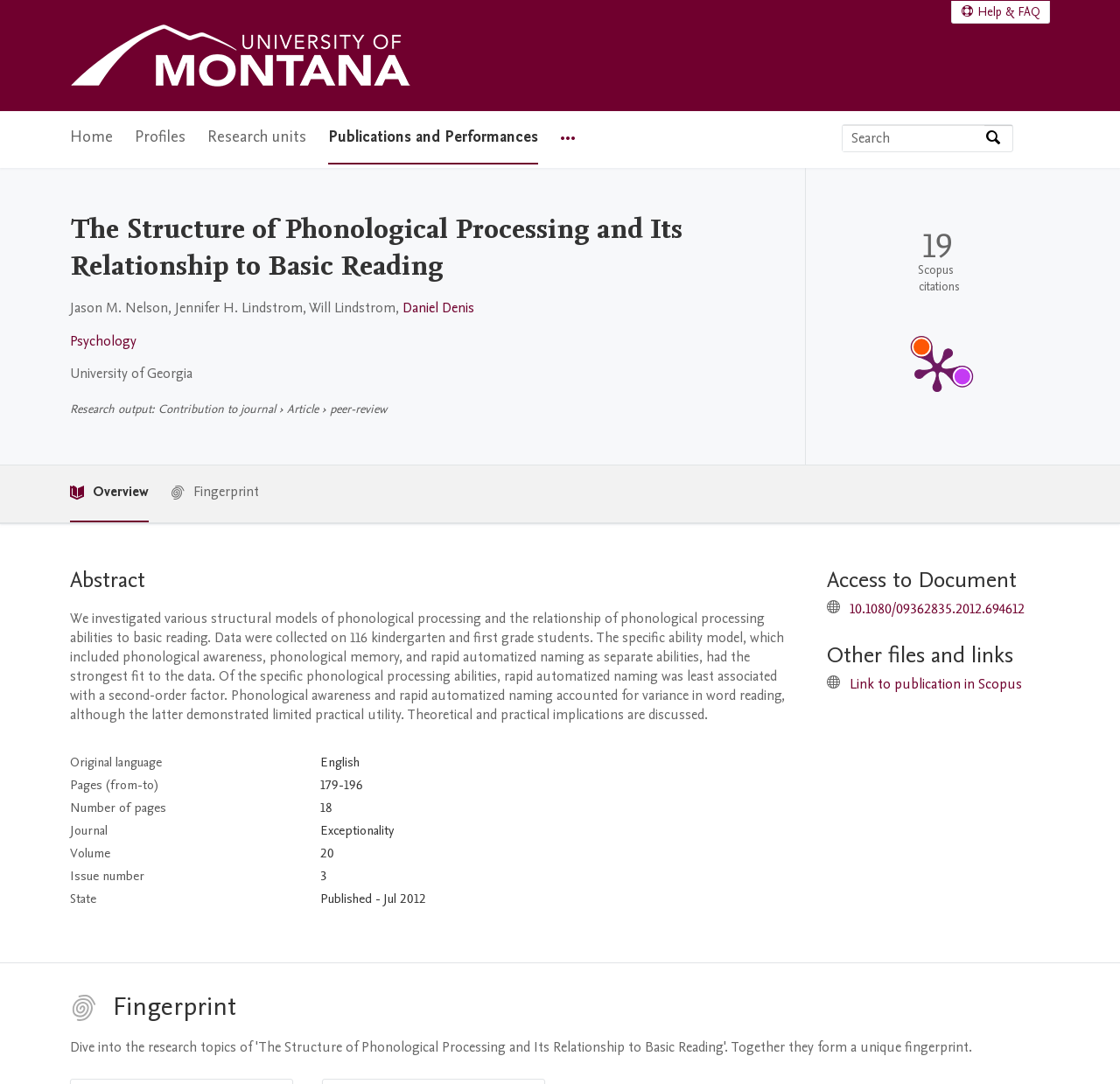Locate and extract the text of the main heading on the webpage.

The Structure of Phonological Processing and Its Relationship to Basic Reading